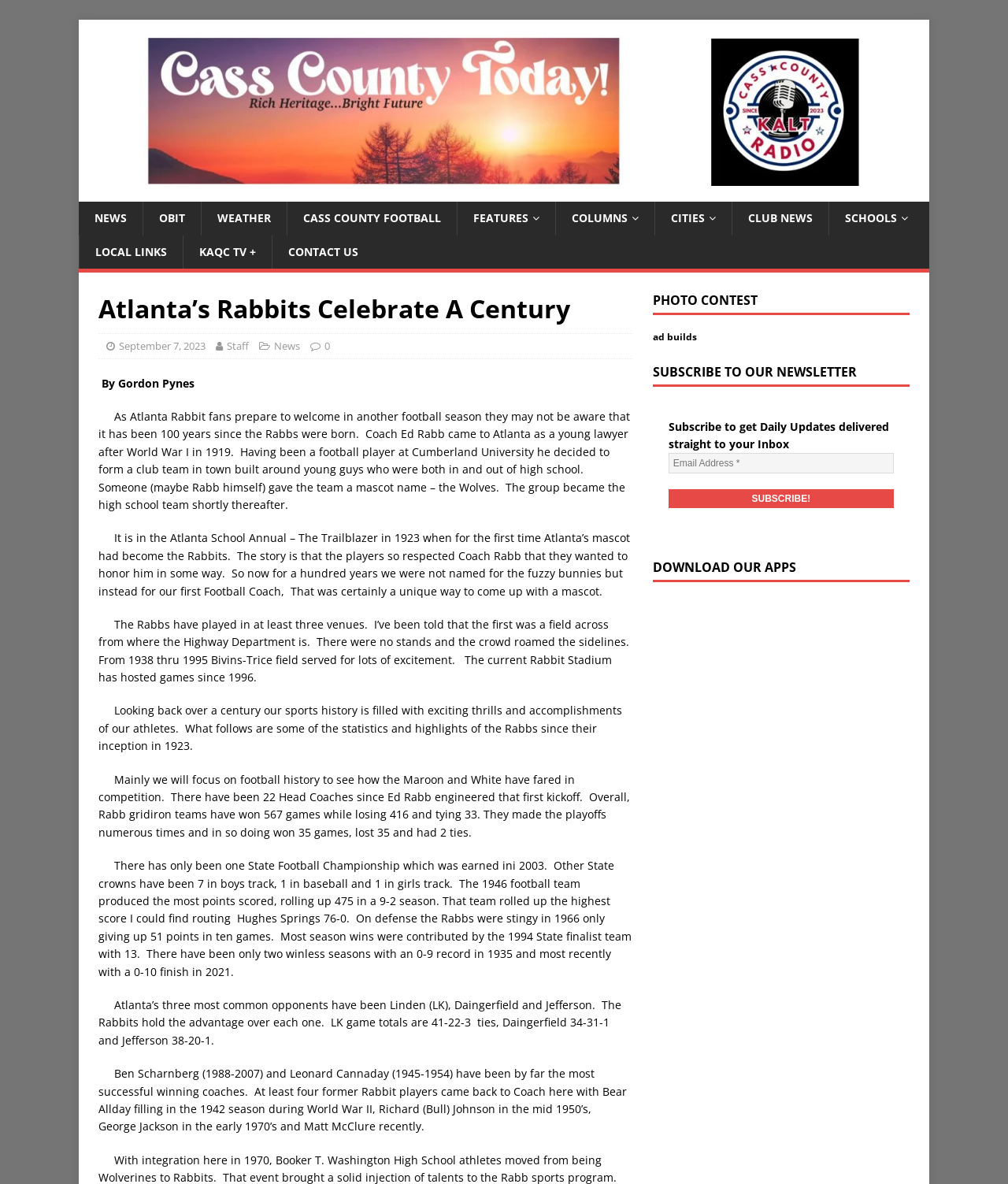Create a detailed summary of all the visual and textual information on the webpage.

The webpage is about Atlanta's Rabbits celebrating a century. At the top, there are multiple links to different sections of the website, including NEWS, OBIT, WEATHER, and more. Below these links, there is a header section with a title "Atlanta's Rabbits Celebrate A Century" and three links to the date, author, and category of the article.

The main content of the webpage is an article about the history of the Atlanta Rabbits football team. The article is divided into two paragraphs, with the first paragraph describing how the team was formed in 1919 by Coach Ed Rabb and was initially called the Wolves. The second paragraph explains how the team's mascot was later changed to the Rabbits in honor of Coach Rabb.

To the right of the article, there is a complementary section with three headings: PHOTO CONTEST, SUBSCRIBE TO OUR NEWSLETTER, and DOWNLOAD OUR APPS. The PHOTO CONTEST section contains a figure with a caption "ad builds". The SUBSCRIBE TO OUR NEWSLETTER section has a heading, a brief description, and a form to input an email address and subscribe. The DOWNLOAD OUR APPS section has a heading and a link to download the app.

There are no images on the page, but there is a figure in the PHOTO CONTEST section. The overall layout of the webpage is organized, with clear headings and concise text.